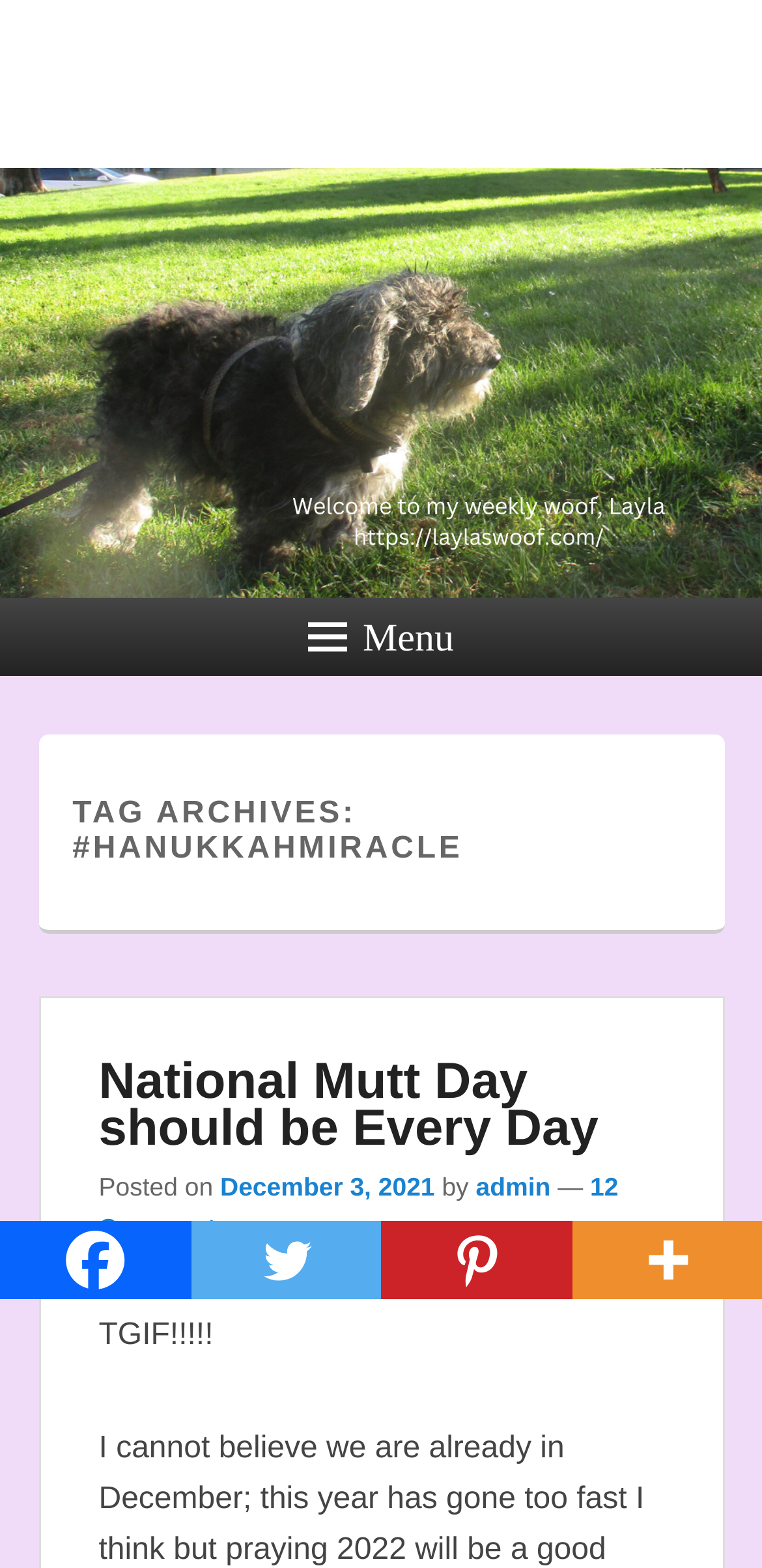Convey a detailed summary of the webpage, mentioning all key elements.

The webpage is a blog post titled "#hanukkahmiracle – Layla's Woof" with a focus on the life and adventures of a rescued dog. At the top, there is a link to "Layla's Woof" and a static text describing the blog's theme. 

On the top-right corner, there is a button with a menu icon. Below the button, there is a header section with a title "TAG ARCHIVES: #HANUKKAHMIRACLE". 

The main content of the webpage is a blog post titled "National Mutt Day should be Every Day". The post has a heading, followed by a link to the post, a static text "Posted on", a link to the date "December 3, 2021", and a link to the author "admin". There is also a link to "12 Comments ↓" at the bottom of the post. 

Below the post, there is a static text "TGIF!!!!!" and a row of social media links to Facebook, Twitter, Pinterest, and More, with the More link containing an image.